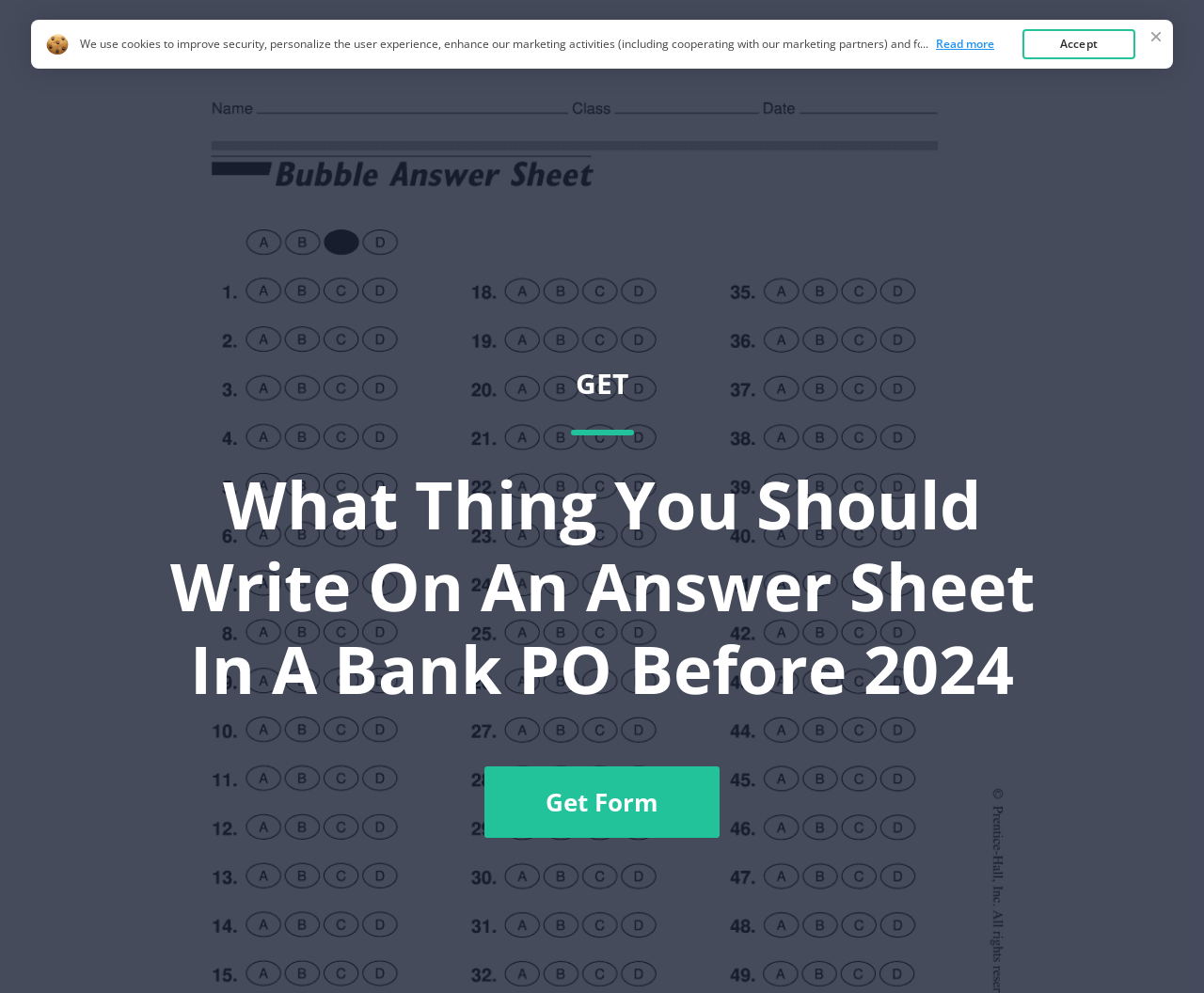Provide the bounding box for the UI element matching this description: "Get Form".

[0.402, 0.772, 0.598, 0.844]